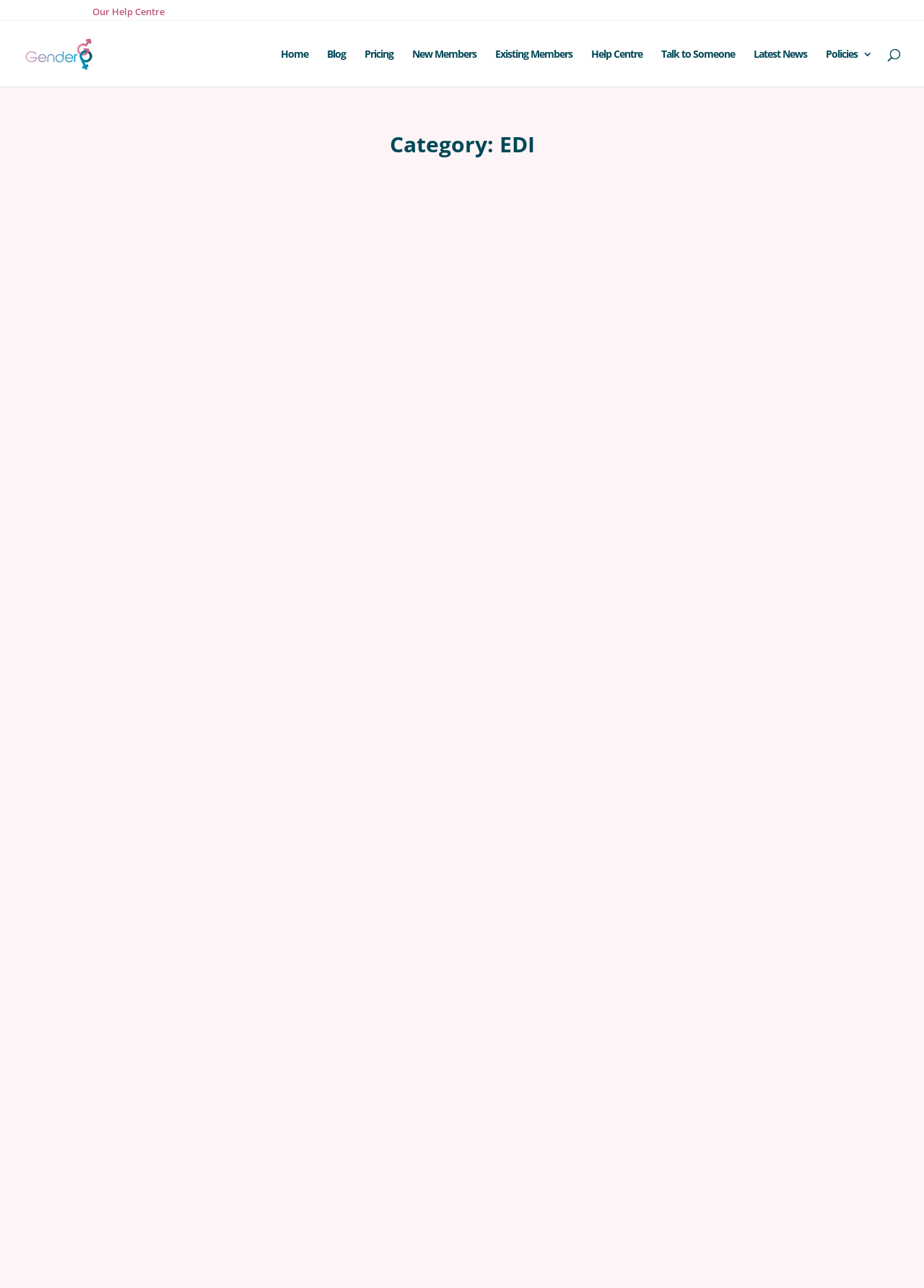Please locate the bounding box coordinates of the element that should be clicked to complete the given instruction: "Search for something".

[0.053, 0.017, 0.953, 0.018]